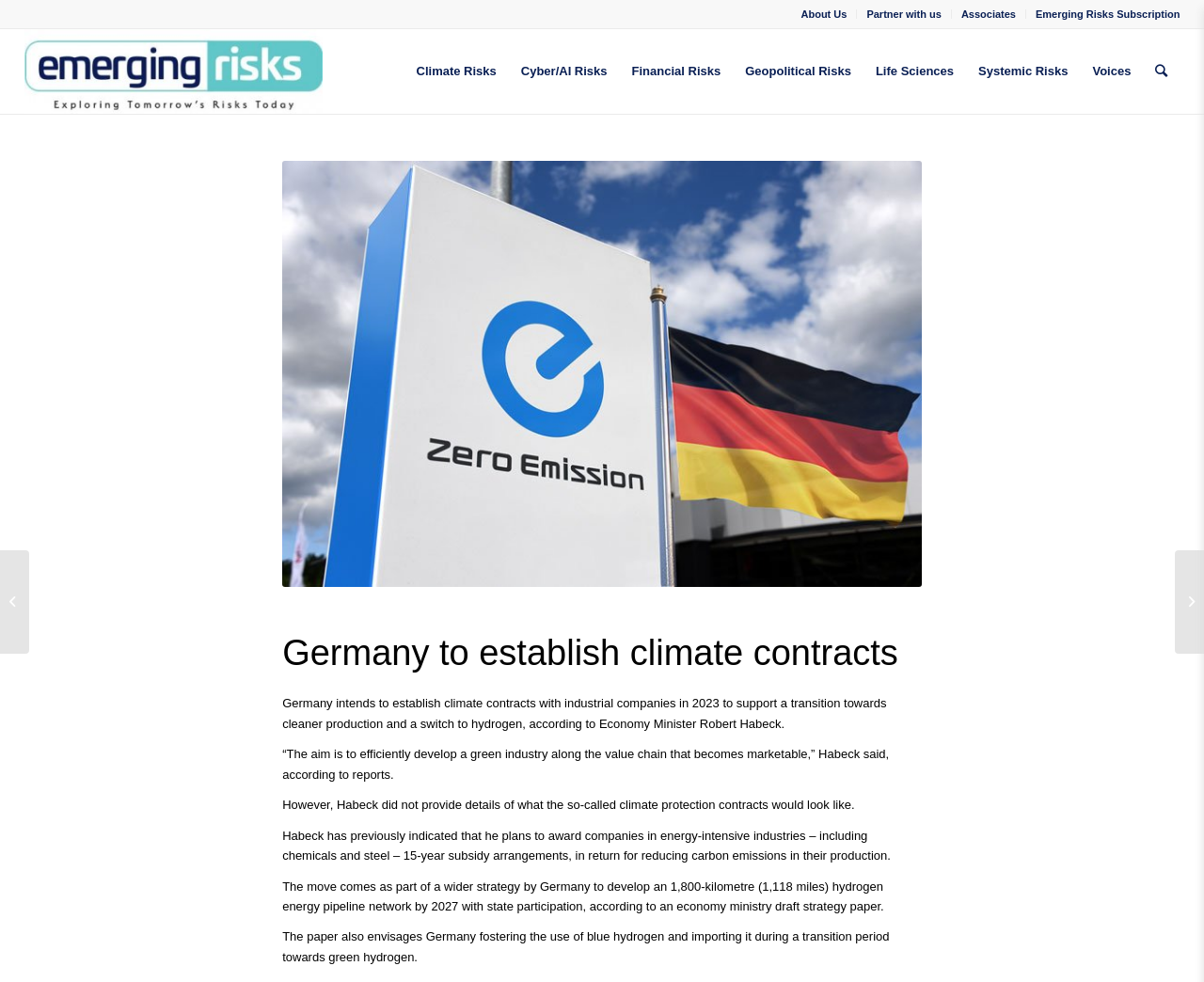Please give the bounding box coordinates of the area that should be clicked to fulfill the following instruction: "Search for a topic". The coordinates should be in the format of four float numbers from 0 to 1, i.e., [left, top, right, bottom].

[0.95, 0.03, 0.98, 0.116]